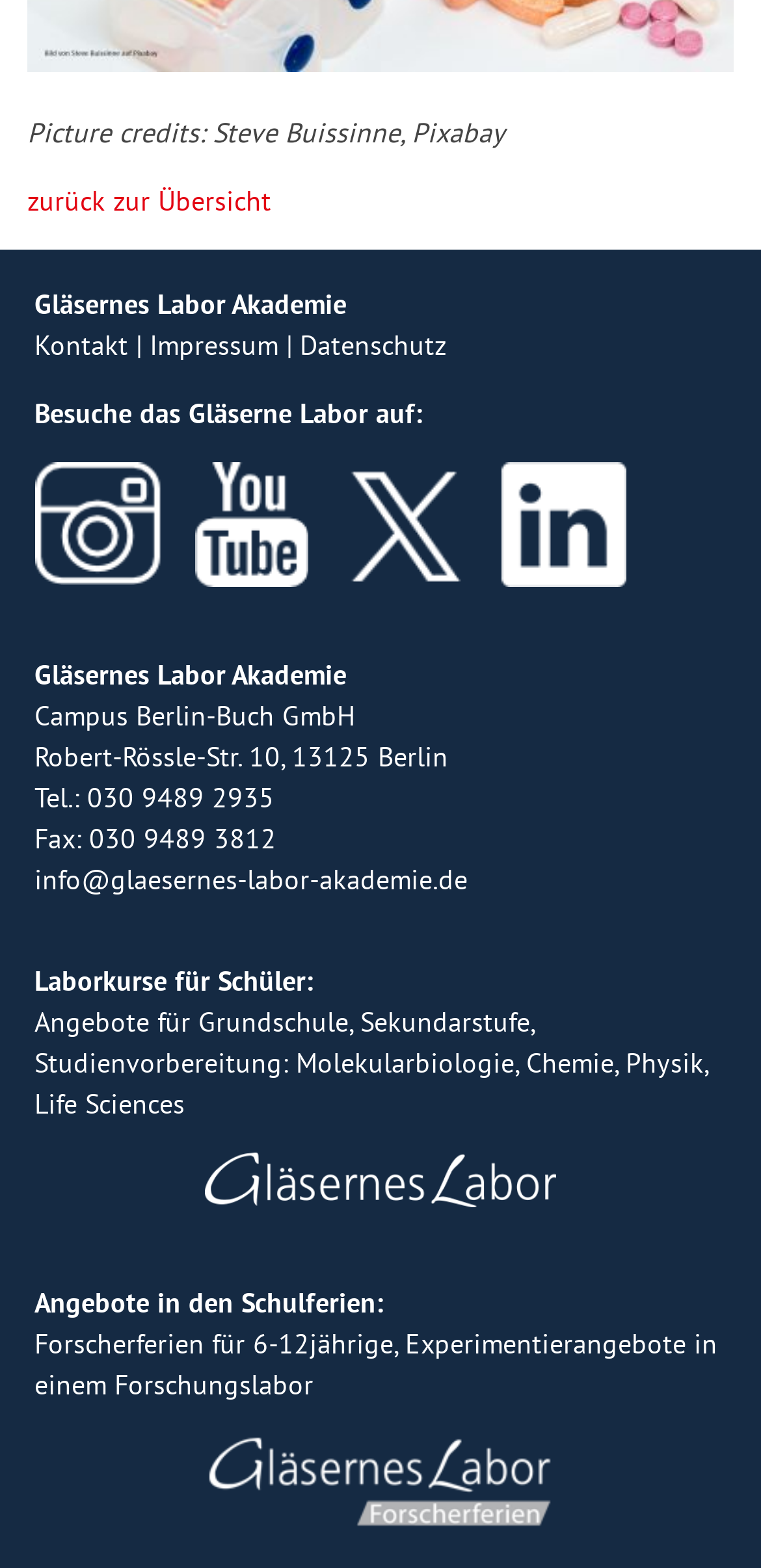What is the name of the laboratory?
Offer a detailed and full explanation in response to the question.

The name of the laboratory can be found in the static text element 'Gläsernes Labor Akademie' which appears multiple times on the webpage, indicating that it is the main title or name of the laboratory.